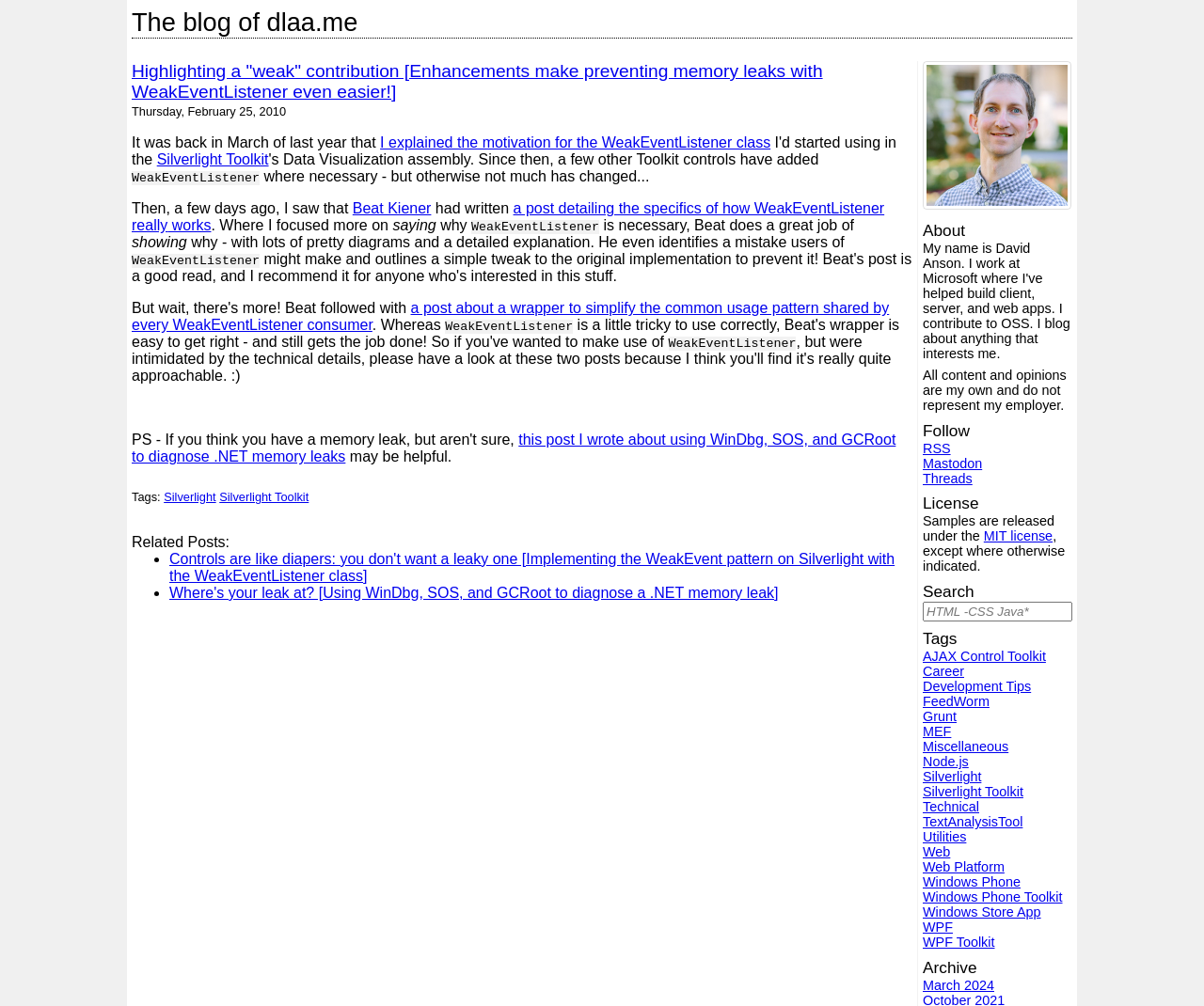Locate the bounding box coordinates of the area that needs to be clicked to fulfill the following instruction: "Search for something". The coordinates should be in the format of four float numbers between 0 and 1, namely [left, top, right, bottom].

[0.766, 0.598, 0.891, 0.618]